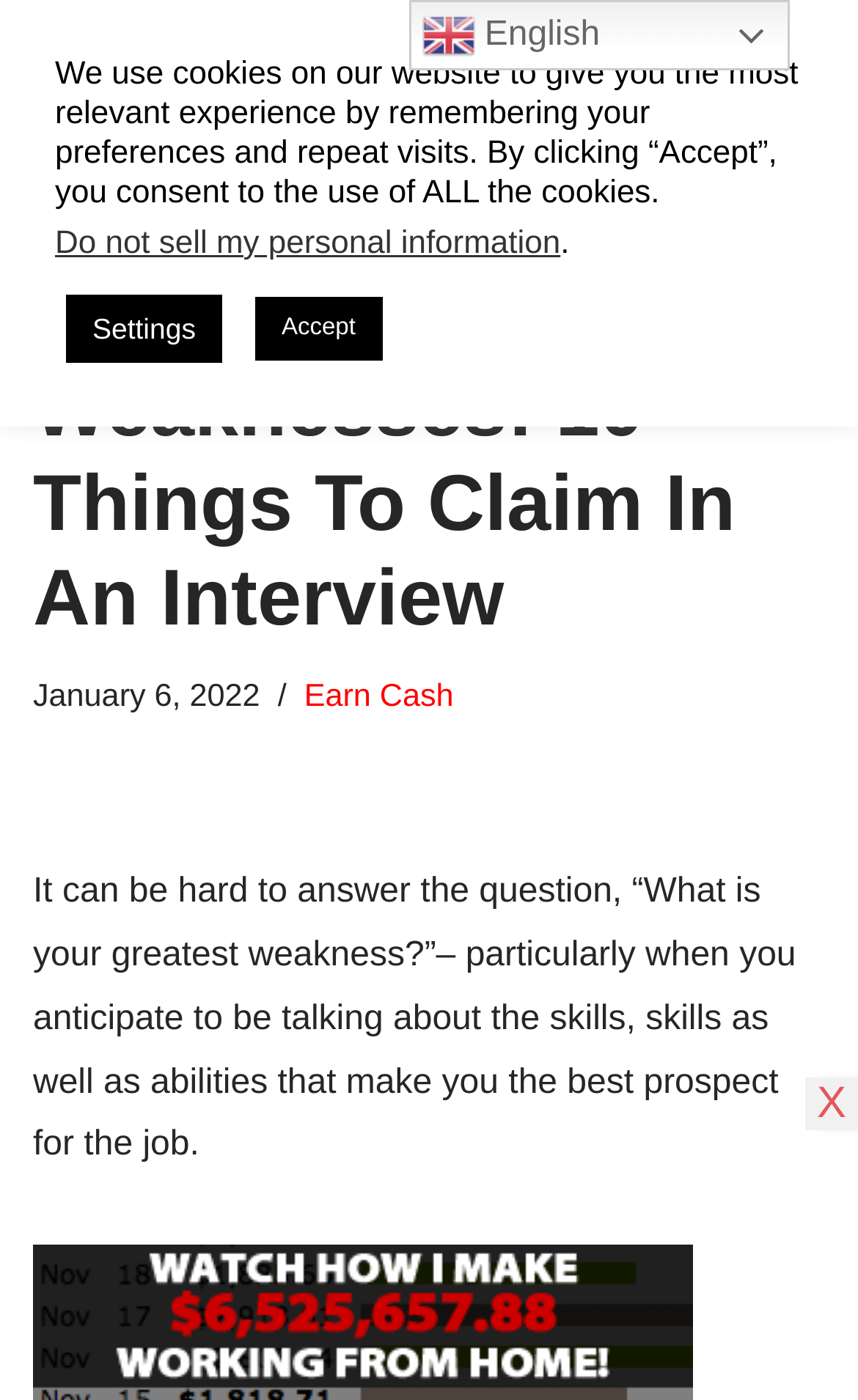Please identify the bounding box coordinates for the region that you need to click to follow this instruction: "Skip to content".

[0.0, 0.05, 0.077, 0.082]